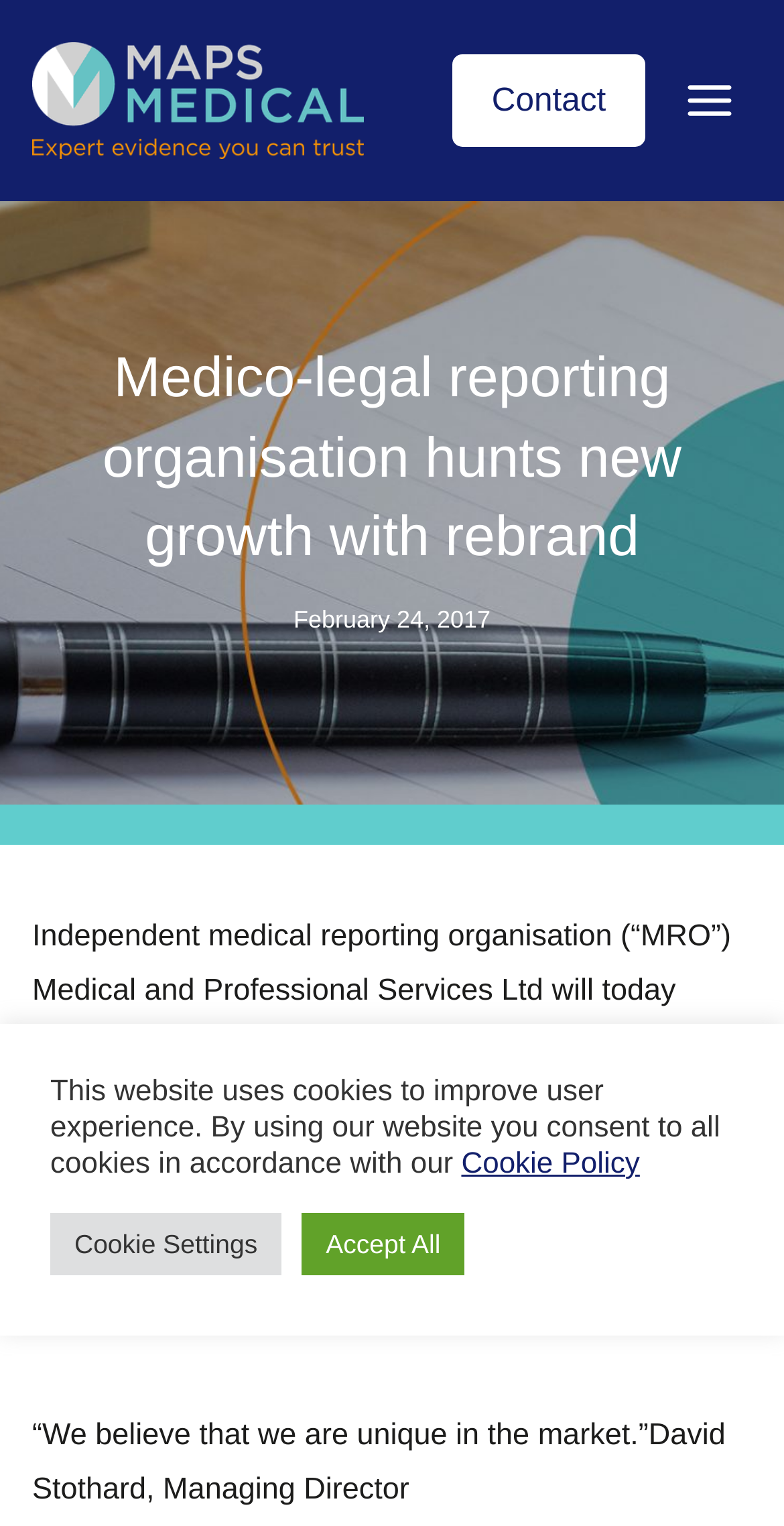Please extract the webpage's main title and generate its text content.

Medico-legal reporting organisation hunts new growth with rebrand